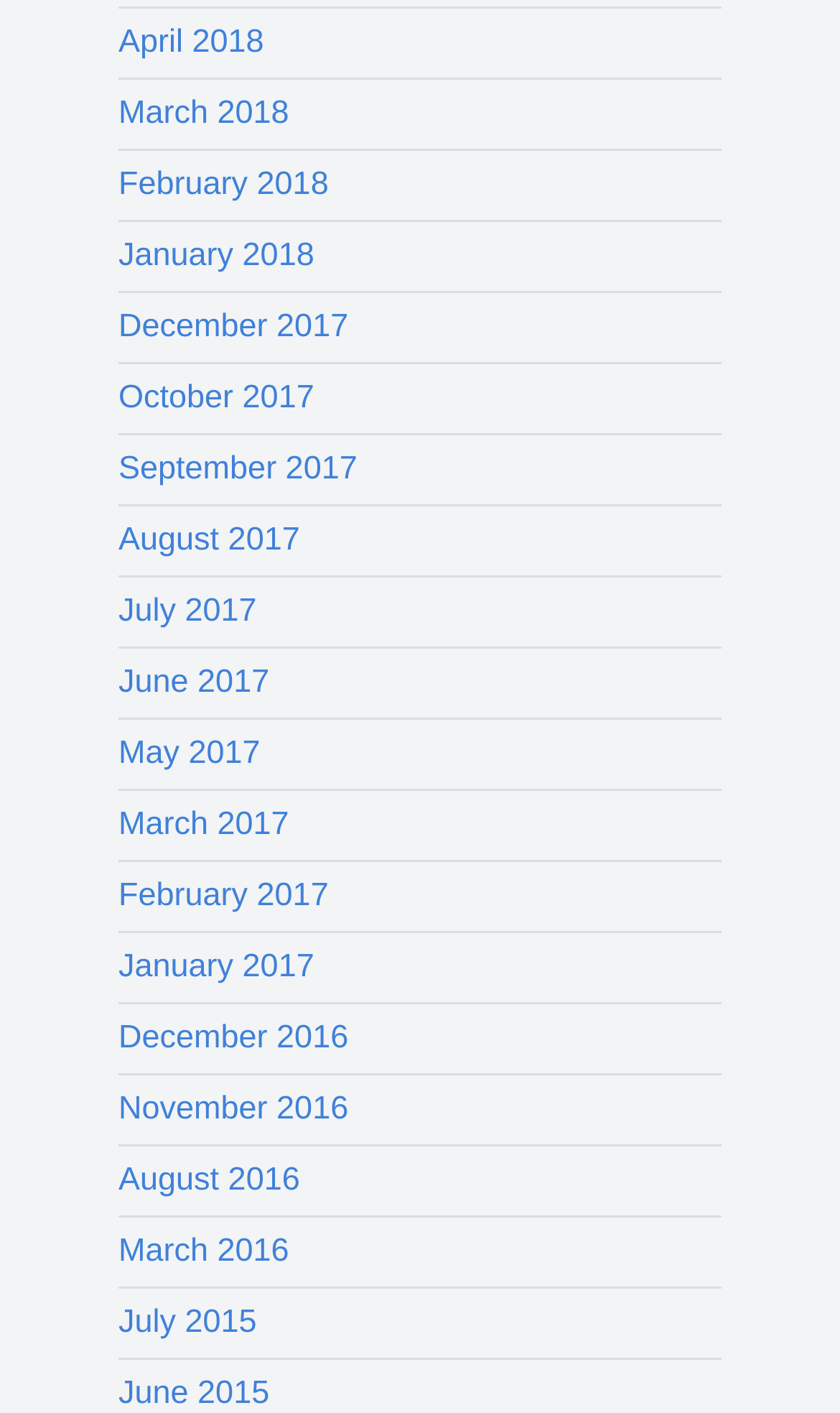How many months are listed in 2018?
Could you answer the question with a detailed and thorough explanation?

I counted the number of links with '2018' in their text and found that there are 4 months listed in 2018: April, March, February, and January.